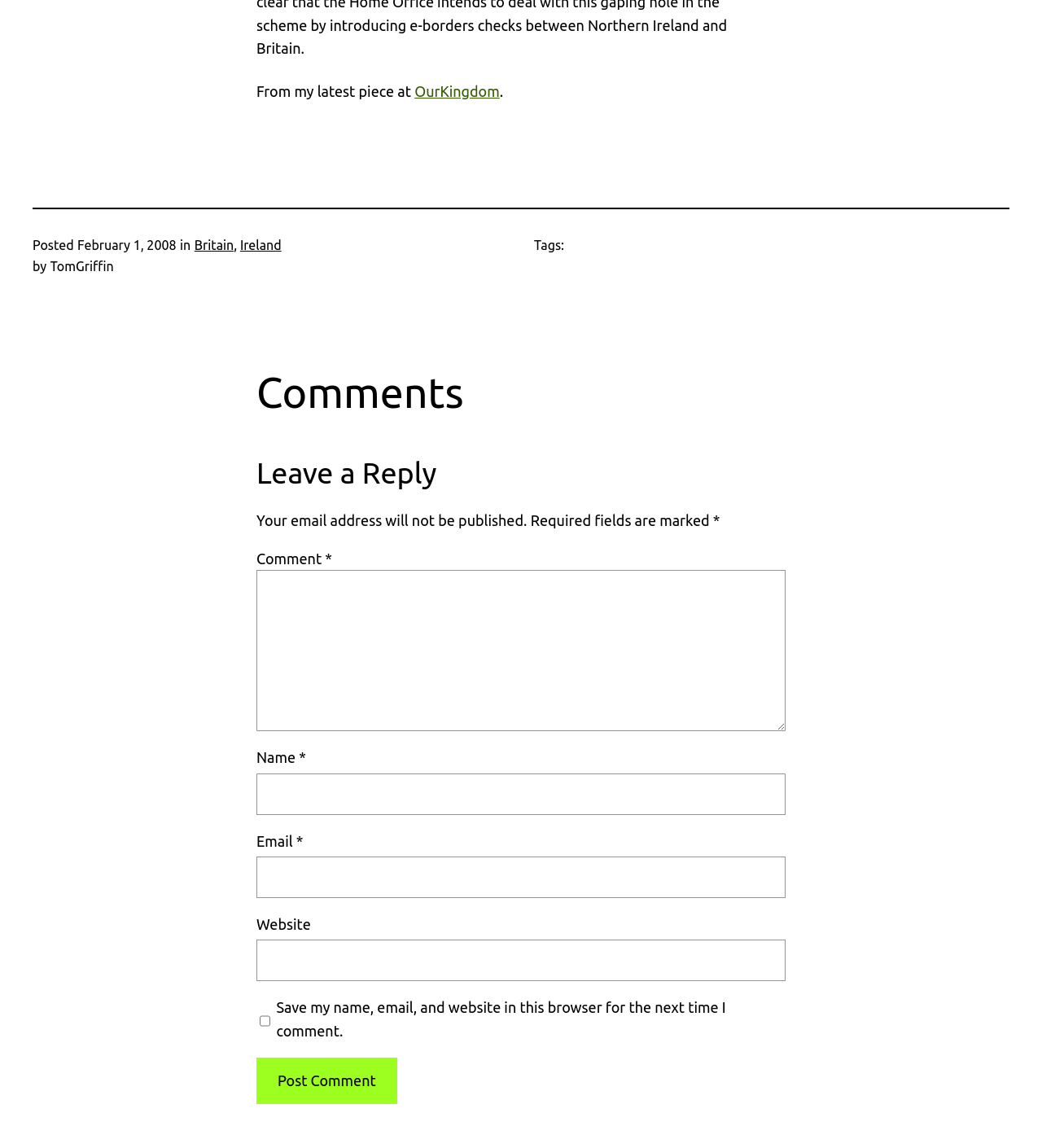Using the given element description, provide the bounding box coordinates (top-left x, top-left y, bottom-right x, bottom-right y) for the corresponding UI element in the screenshot: parent_node: Comment * name="comment"

[0.246, 0.497, 0.754, 0.637]